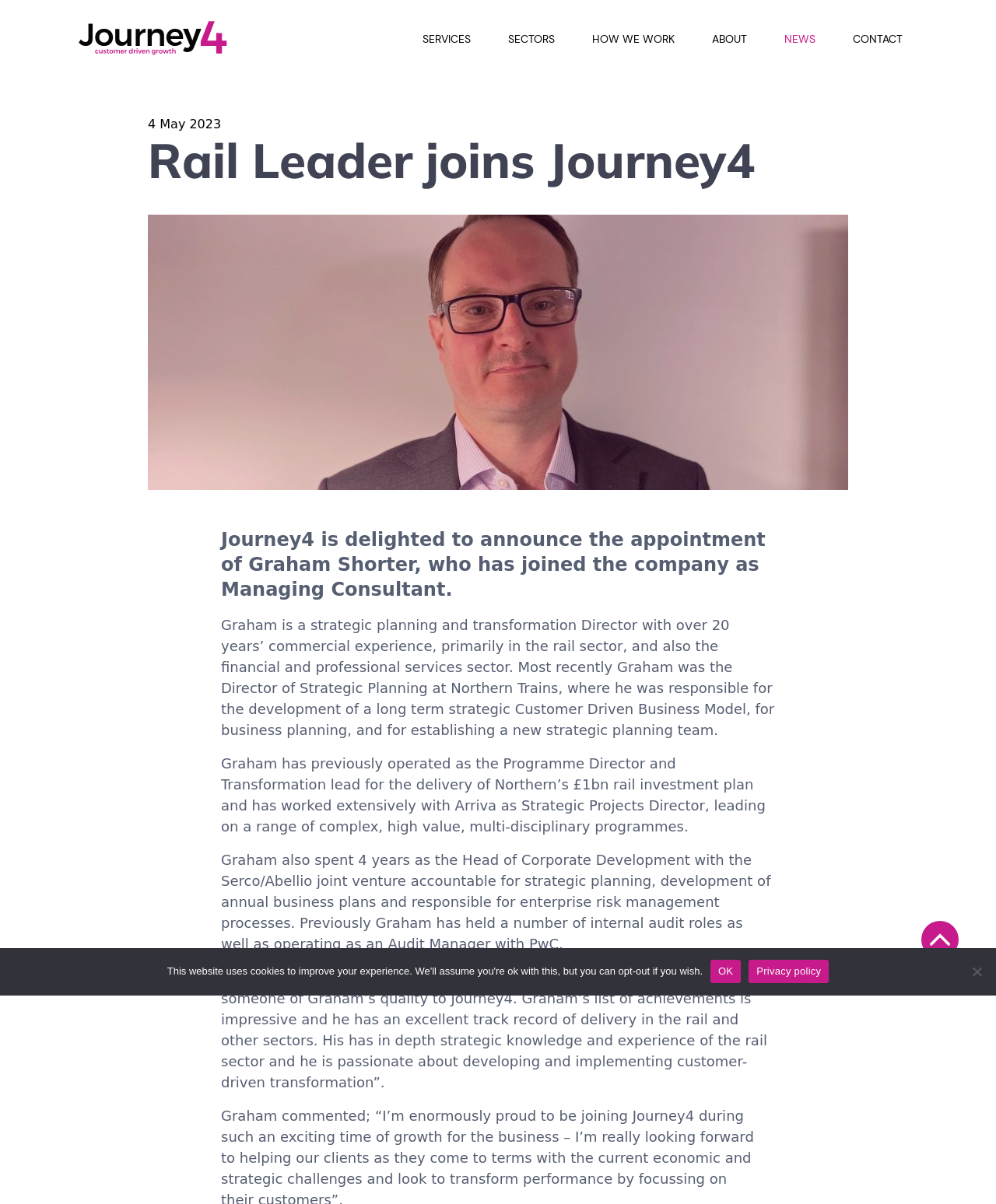Offer an extensive depiction of the webpage and its key elements.

The webpage is about Journey4, a company that has appointed Graham Shorter as Managing Consultant. At the top left corner, there is a link to return to the Journey4 home page, accompanied by an image. Below this, there is a navigation menu with links to different sections of the website, including SERVICES, SECTORS, HOW WE WORK, ABOUT, NEWS, and CONTACT.

The main content of the page is divided into two sections. The top section has a header with the title "Rail Leader joins Journey4" and a time stamp "4 May 2023". Below this, there is a figure, likely an image.

The bottom section contains a series of paragraphs announcing Graham Shorter's appointment and describing his background and experience. The text explains that Graham has over 20 years of commercial experience, primarily in the rail sector, and has held various leadership positions in companies such as Northern Trains and Serco/Abellio joint venture.

At the bottom right corner, there is a link to "Back to top" accompanied by an image. Additionally, there is a cookie notice dialog at the bottom of the page with links to "OK" and "Privacy policy", as well as a "NO" button at the very bottom right corner.